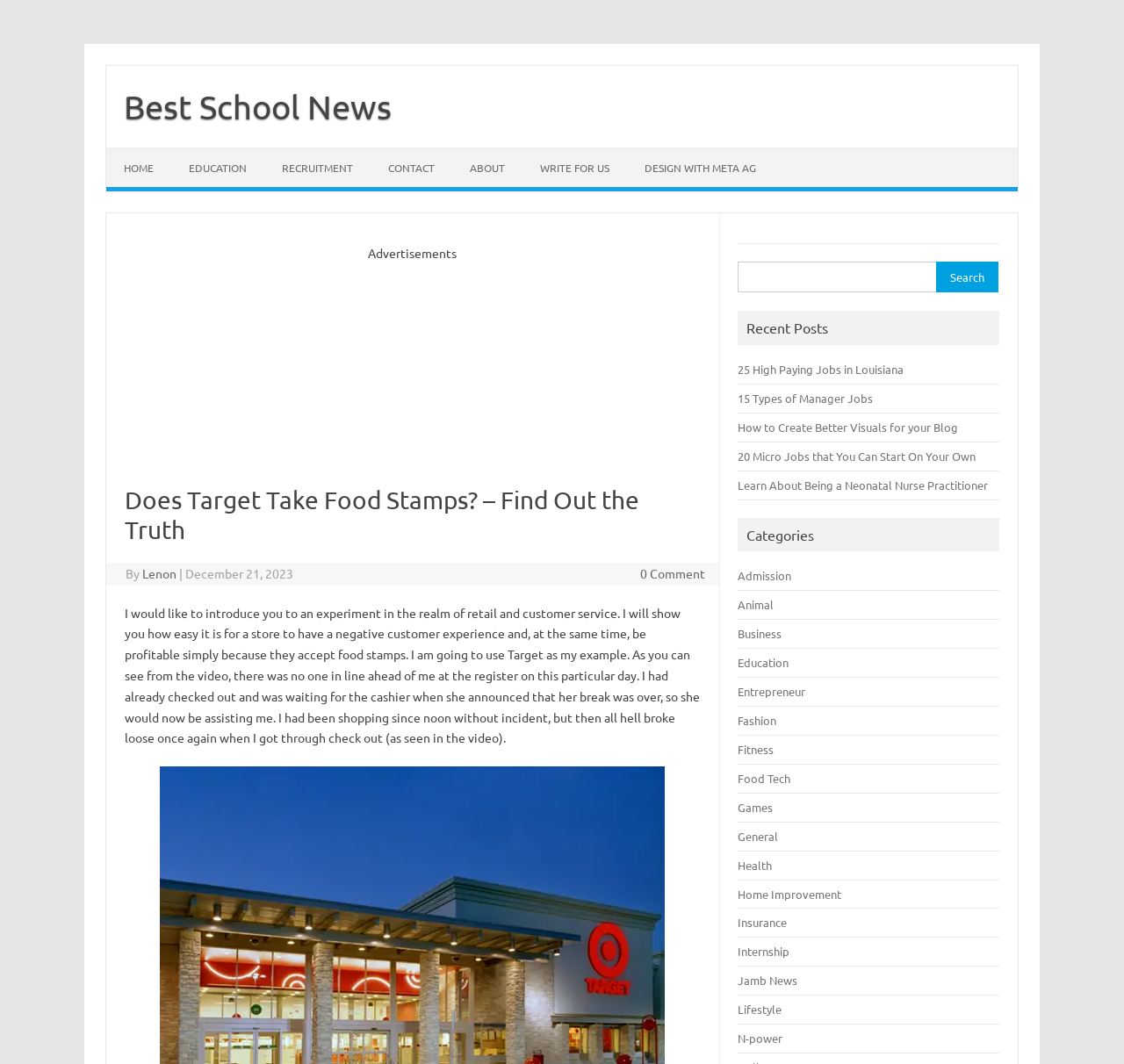With reference to the screenshot, provide a detailed response to the question below:
What is the name of the website?

I determined the answer by looking at the link element with the text 'Best School News' which is located at the top of the webpage, indicating that it is the name of the website.